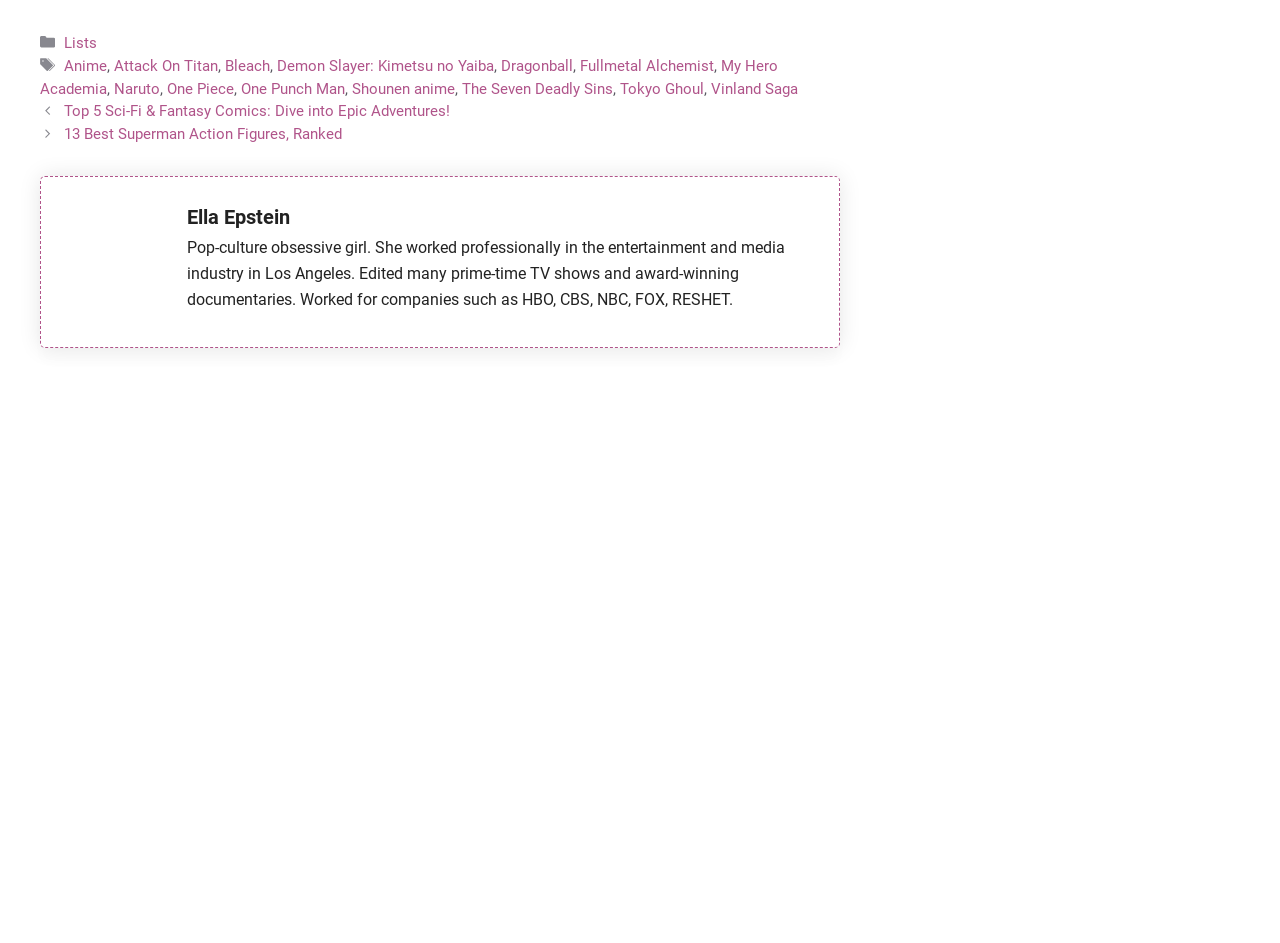Highlight the bounding box coordinates of the element you need to click to perform the following instruction: "Click on the 'Ella Epstein' heading."

[0.146, 0.213, 0.637, 0.247]